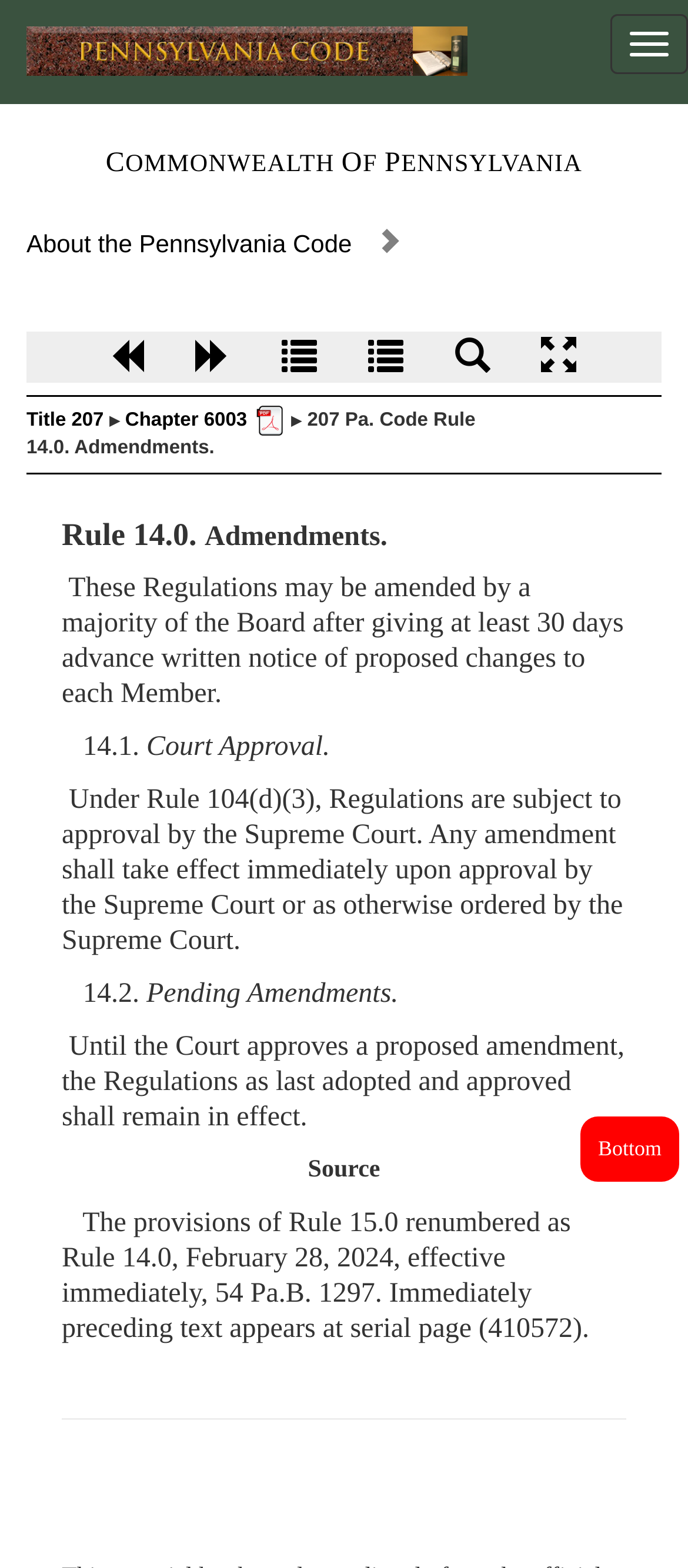Please provide a detailed answer to the question below based on the screenshot: 
What is the purpose of Rule 14.0?

The purpose of Rule 14.0 can be inferred from the heading 'Rule 14.0. Amendments.' and the subsequent text, which describes the process of amending the regulations.